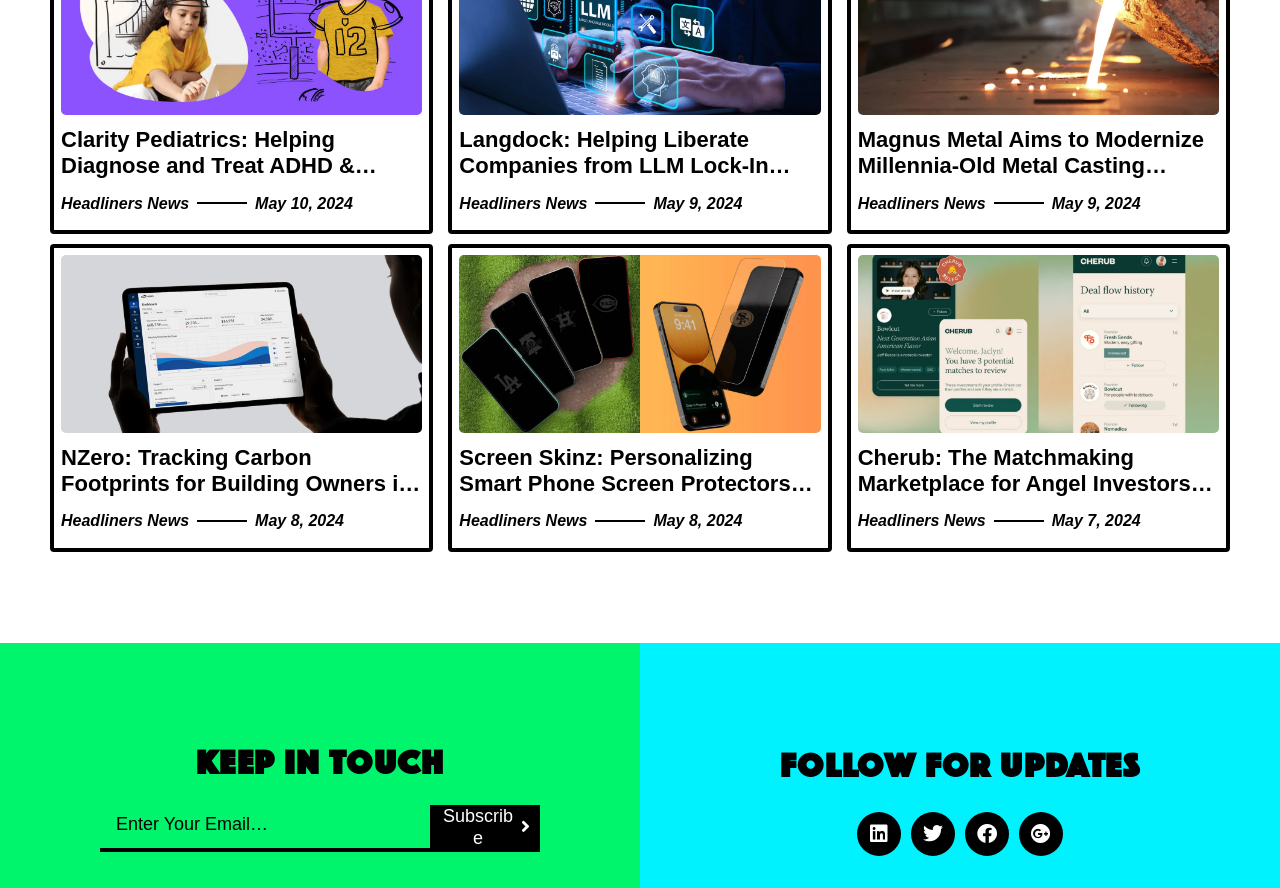Use a single word or phrase to respond to the question:
What is the purpose of the 'KEEP IN TOUCH' section?

To subscribe to a newsletter